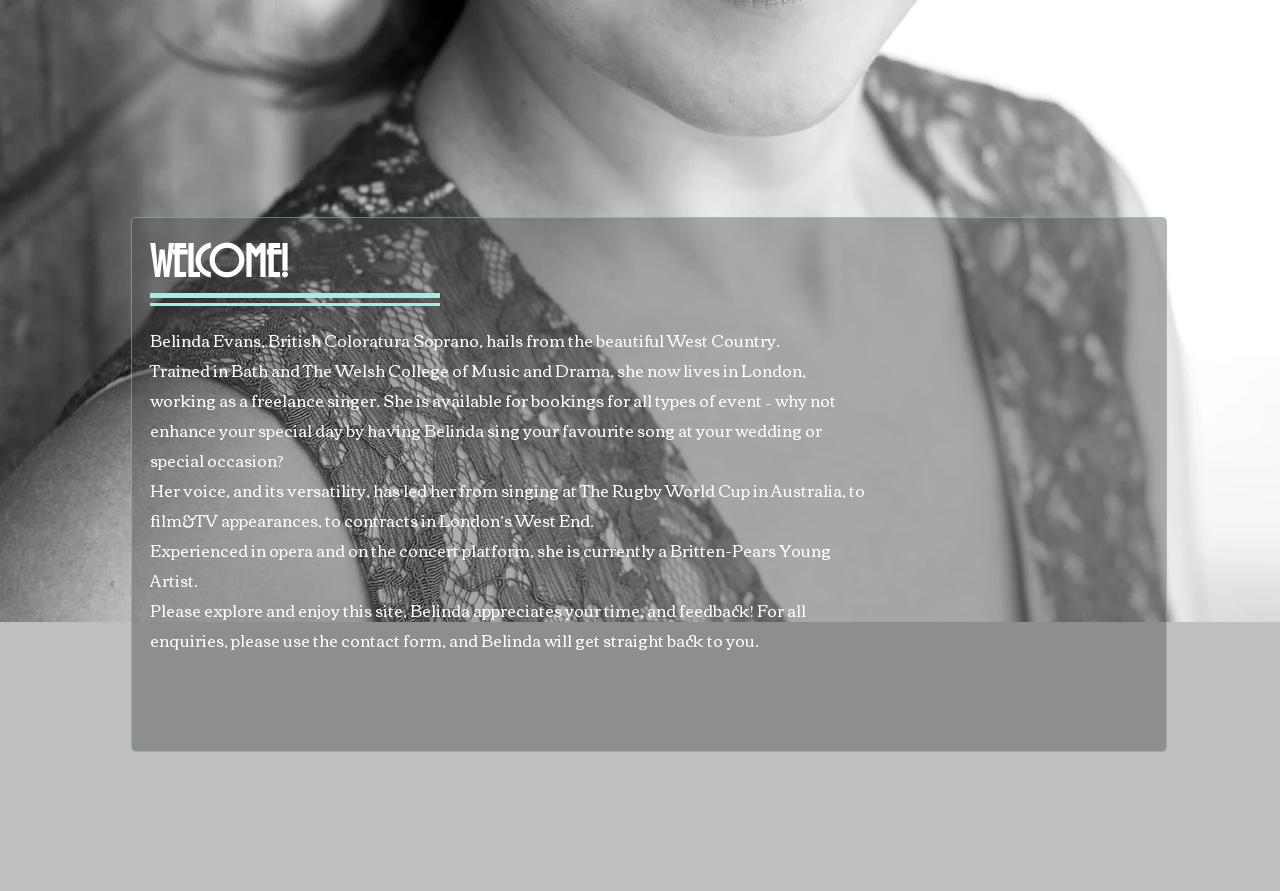Please answer the following question using a single word or phrase: 
What social media platforms are available on the webpage?

Facebook and Twitter